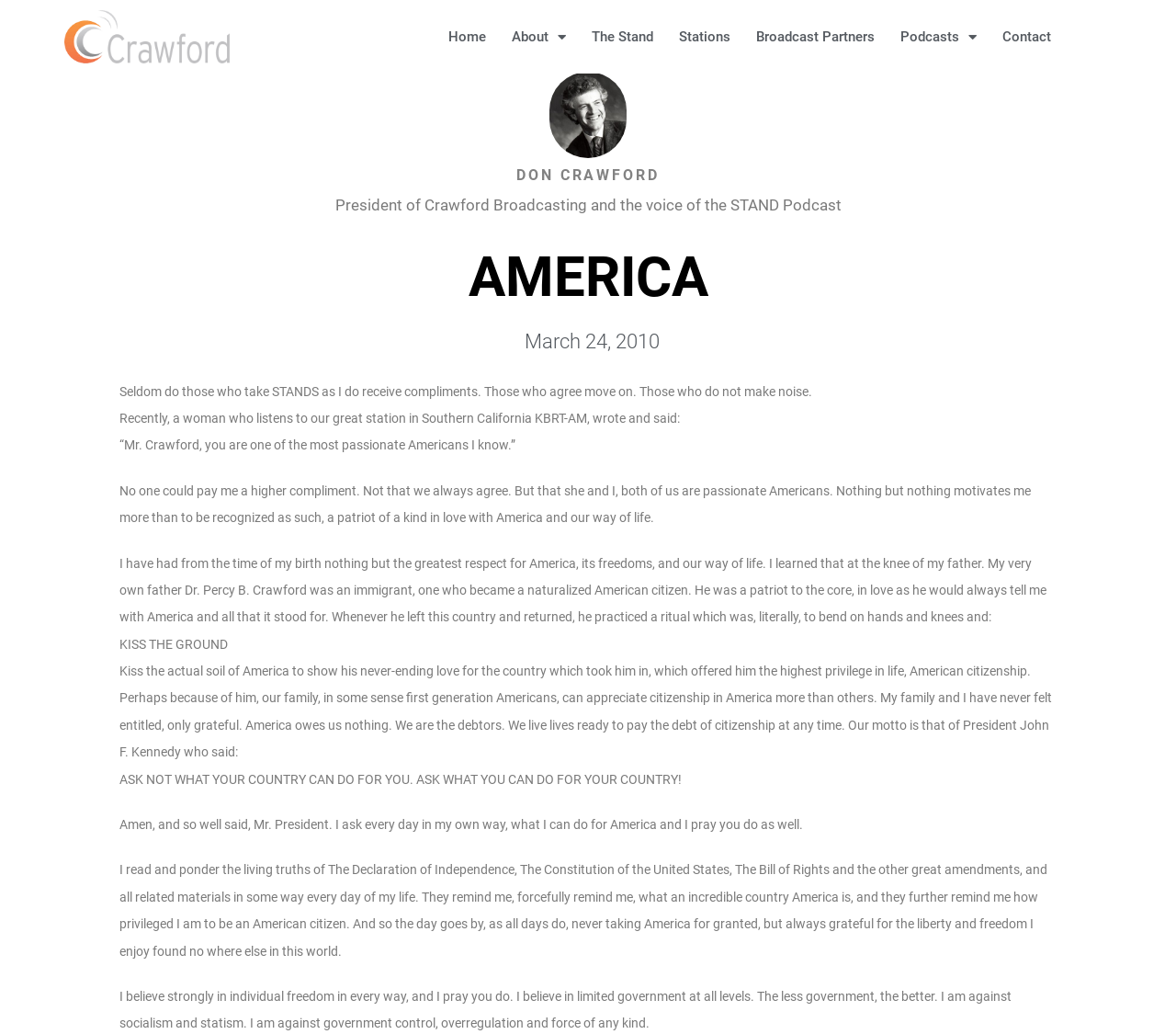Provide a thorough description of the webpage you see.

The webpage is about America and Crawford Media Group, with a focus on the founder, Don Crawford. At the top, there is a navigation menu with links to "Home", "The Stand", "Stations", "Broadcast Partners", and "Contact". Below the navigation menu, there is a search bar with a "Search" button.

On the left side of the page, there is a large heading "AMERICA" and a smaller heading "DON CRAWFORD", with an image of Don Crawford below it. Next to the image, there is a paragraph describing Don Crawford as the President of Crawford Broadcasting and the voice of the STAND Podcast.

The main content of the page is a series of paragraphs written by Don Crawford, expressing his passion for America and its values. The text is divided into several sections, with headings and quotes from notable figures such as President John F. Kennedy. The paragraphs discuss Don Crawford's respect for America, its freedoms, and its way of life, as well as his family's history of immigration and appreciation for American citizenship.

Throughout the page, there are several links and buttons, including a link to a podcast episode dated March 24, 2010, and a menu with options such as "About" and "Podcasts". The overall layout is organized, with clear headings and concise text, making it easy to navigate and read.